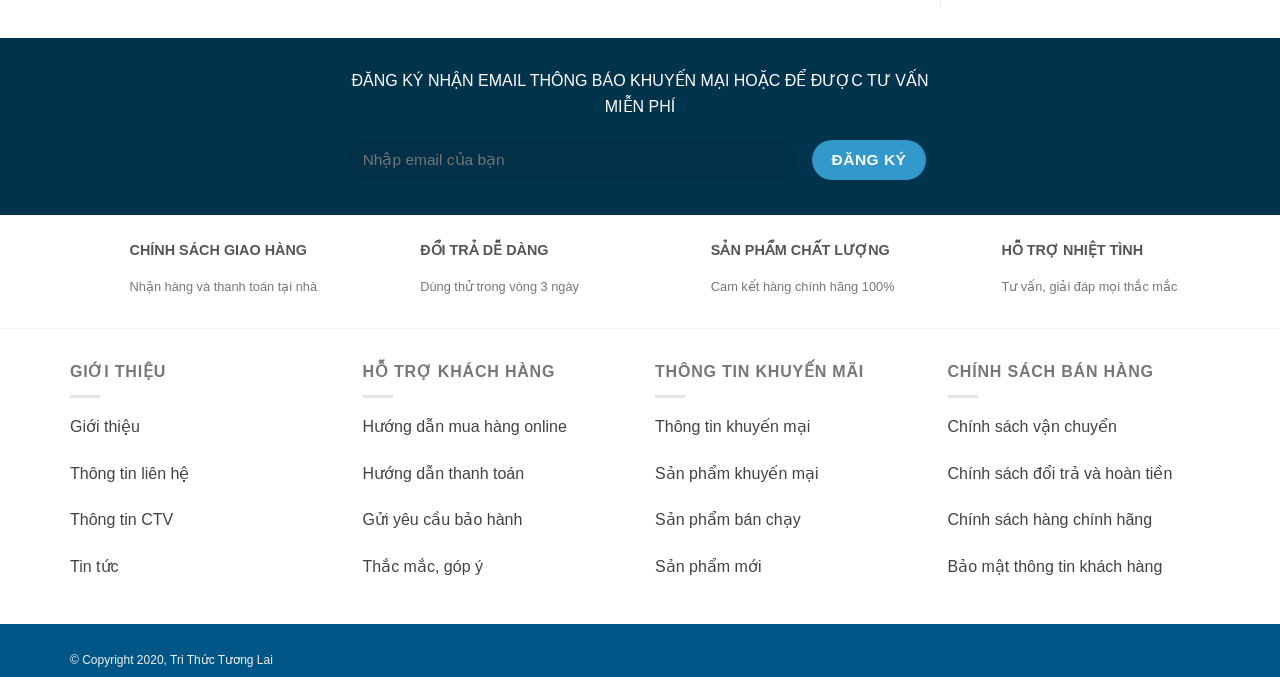Can you find the bounding box coordinates for the UI element given this description: "Thông tin liên hệ"? Provide the coordinates as four float numbers between 0 and 1: [left, top, right, bottom].

[0.055, 0.687, 0.148, 0.712]